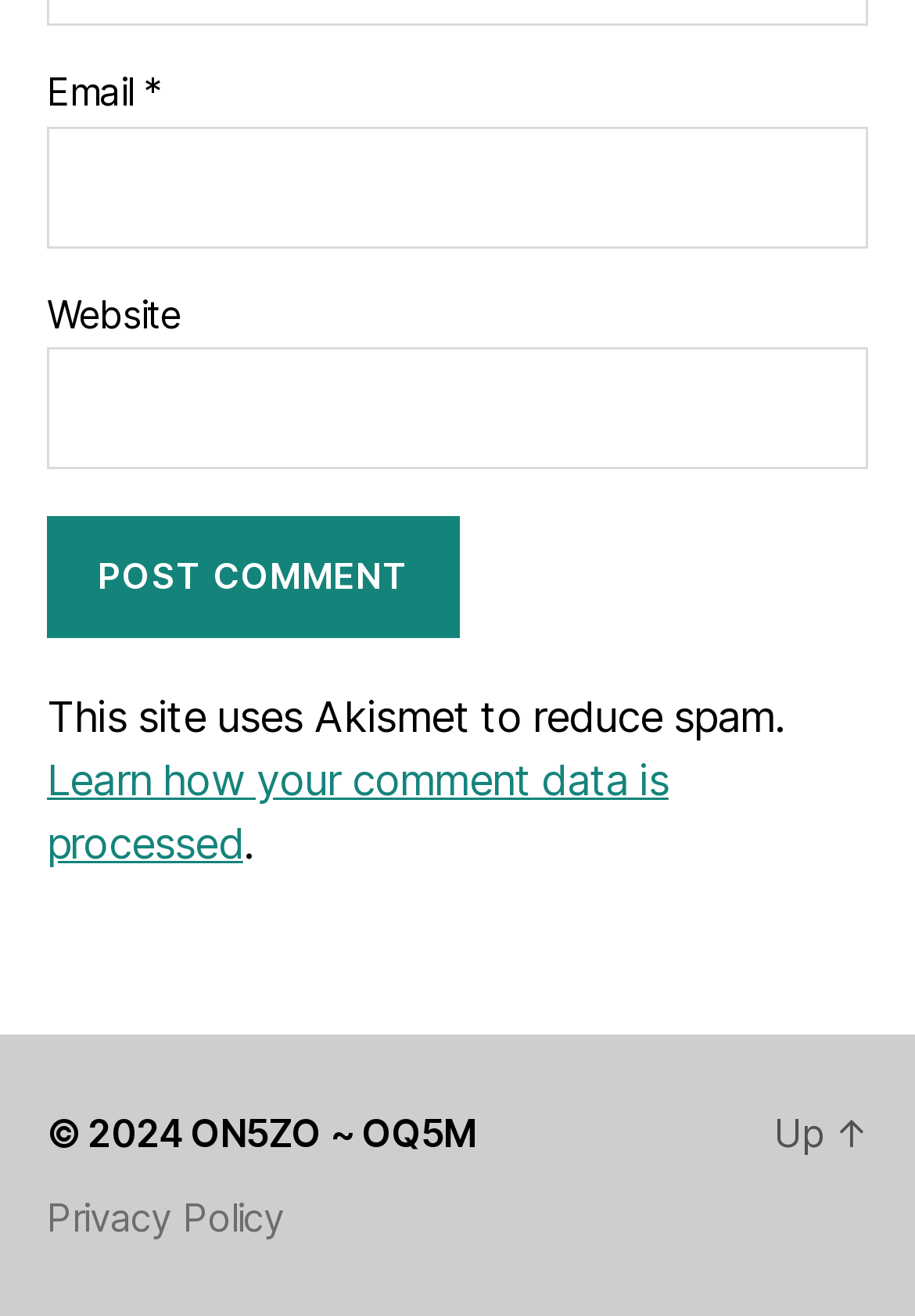How many links are present in the footer section?
Provide a detailed answer to the question using information from the image.

The footer section contains four links: 'ON5ZO ~ OQ5M', 'Privacy Policy', 'Learn how your comment data is processed', and 'Up', which are all clickable elements with distinct text and bounding box coordinates.